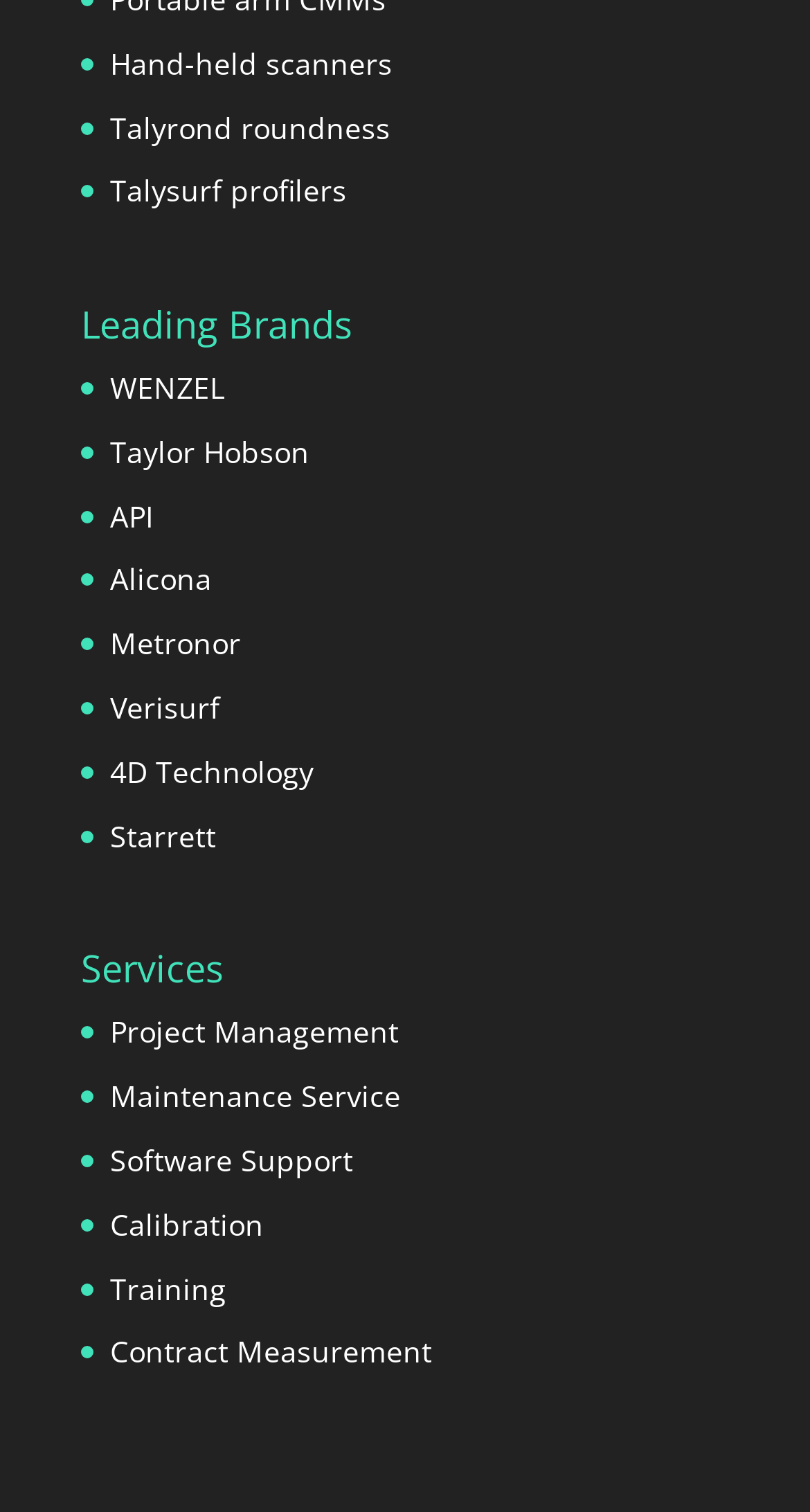Provide the bounding box coordinates for the UI element that is described as: "Hand-held scanners".

[0.136, 0.029, 0.485, 0.055]